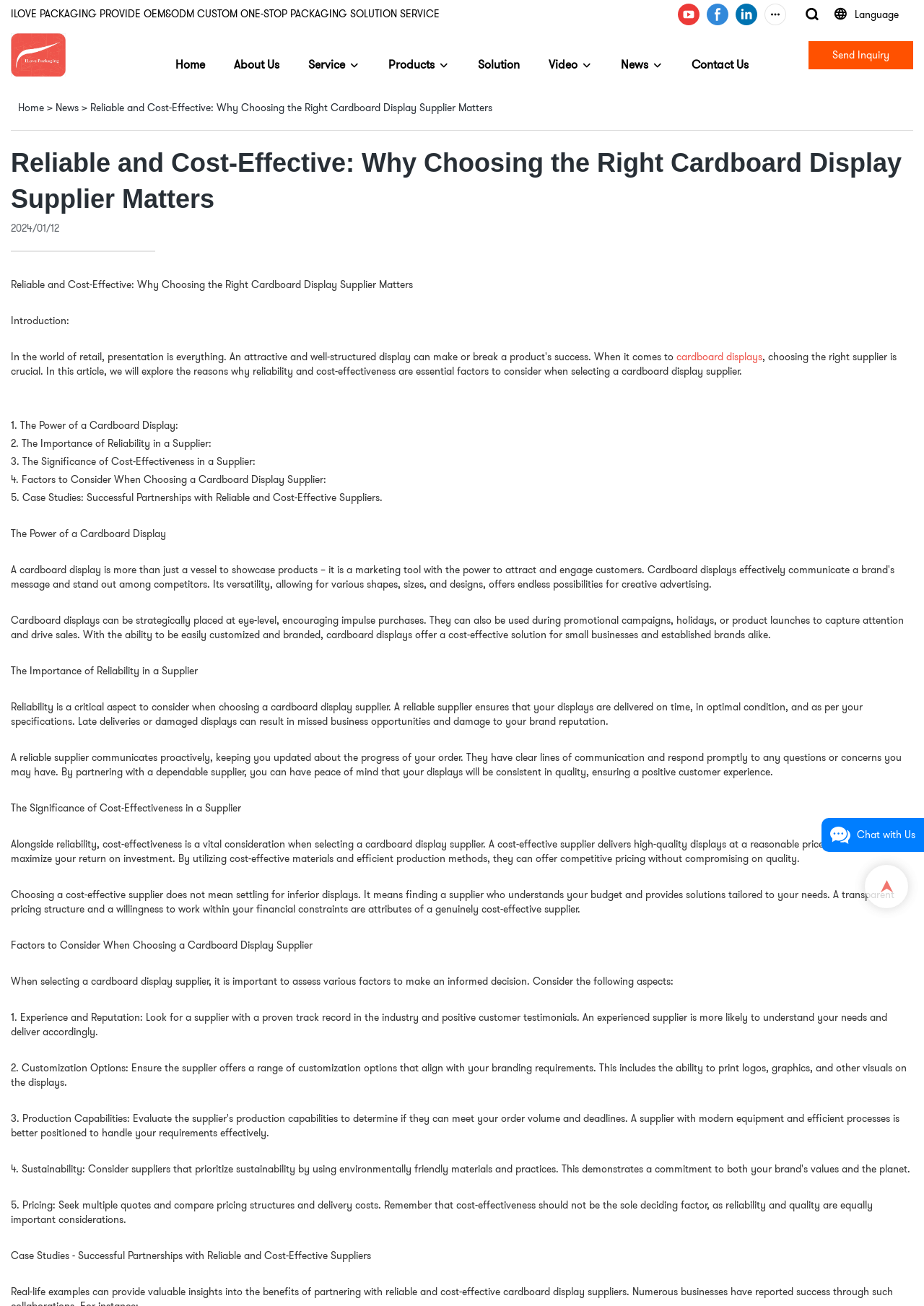Provide the bounding box coordinates of the area you need to click to execute the following instruction: "View the Products page".

[0.42, 0.02, 0.47, 0.08]